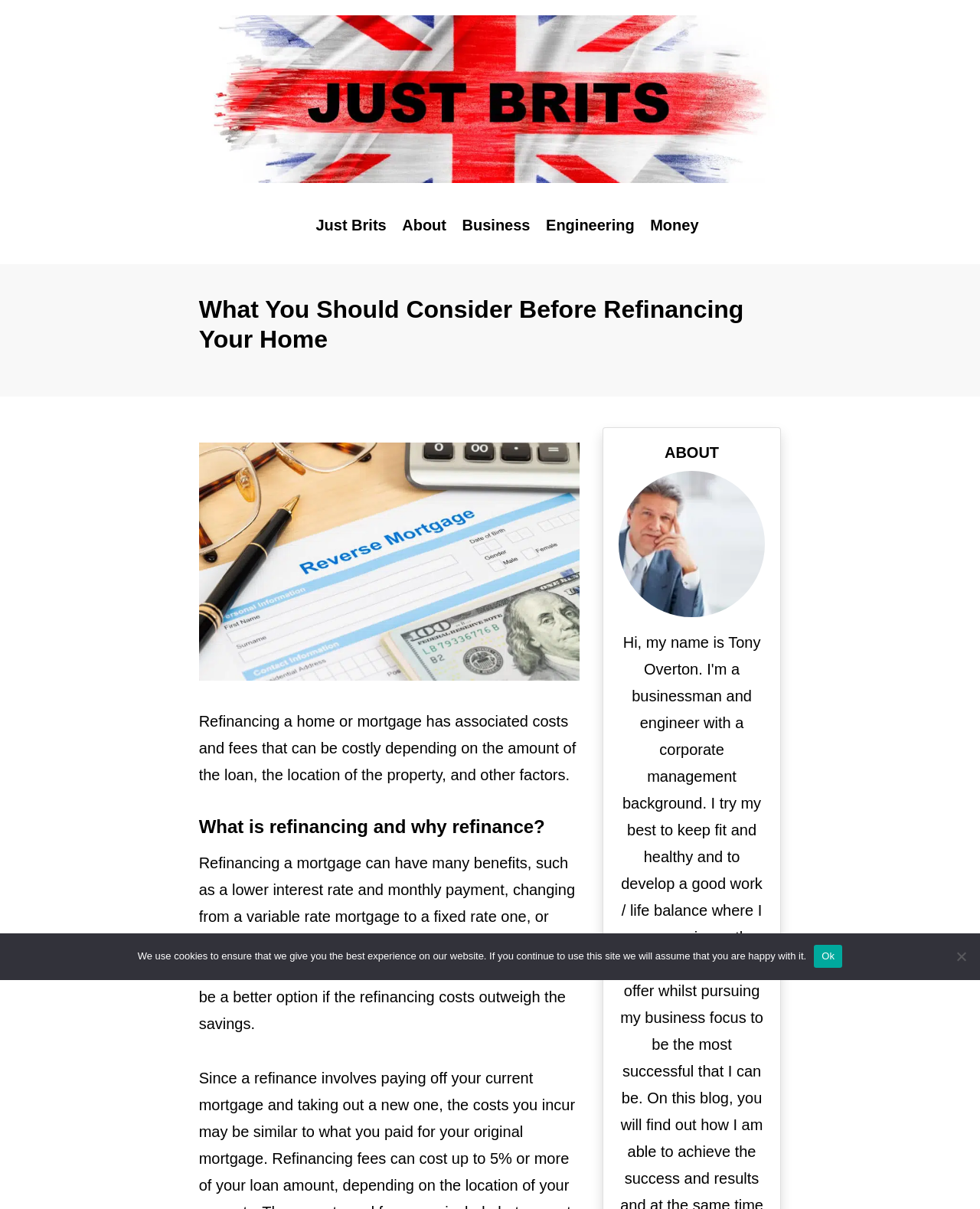What type of image is displayed on the webpage?
Using the image as a reference, answer with just one word or a short phrase.

WPO Image